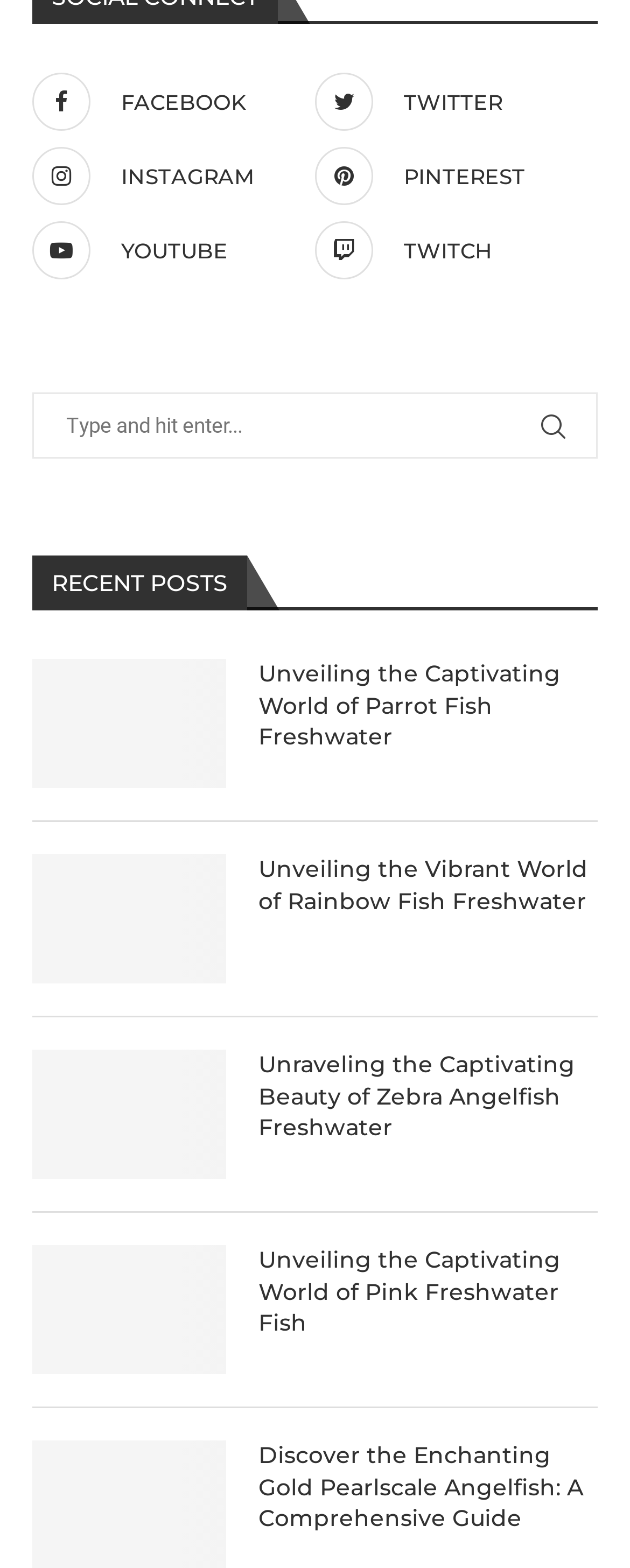How many social media links are there?
Make sure to answer the question with a detailed and comprehensive explanation.

I counted the number of social media links under the 'SOCIAL CONNECT' heading, which are Facebook, Twitter, Instagram, Pinterest, and Youtube.